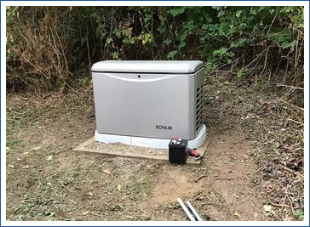Describe in detail everything you see in the image.

The image showcases a sleek and modern Kohler home generator, designed for residential use, set against a backdrop of natural greenery. The generator is prominently placed on a concrete pad to establish a stable foundation, ensuring optimal functionality in various weather conditions. Its metallic casing glistens under natural light, indicating a durable and reliable design. This model is part of the Fife Kohler® home generators range, renowned for providing uninterrupted power supply, particularly beneficial for homes in the Pacific Northwest. Ideal for ensuring peace of mind during power outages, this unit exemplifies quality and dependability expected from Kohler products.